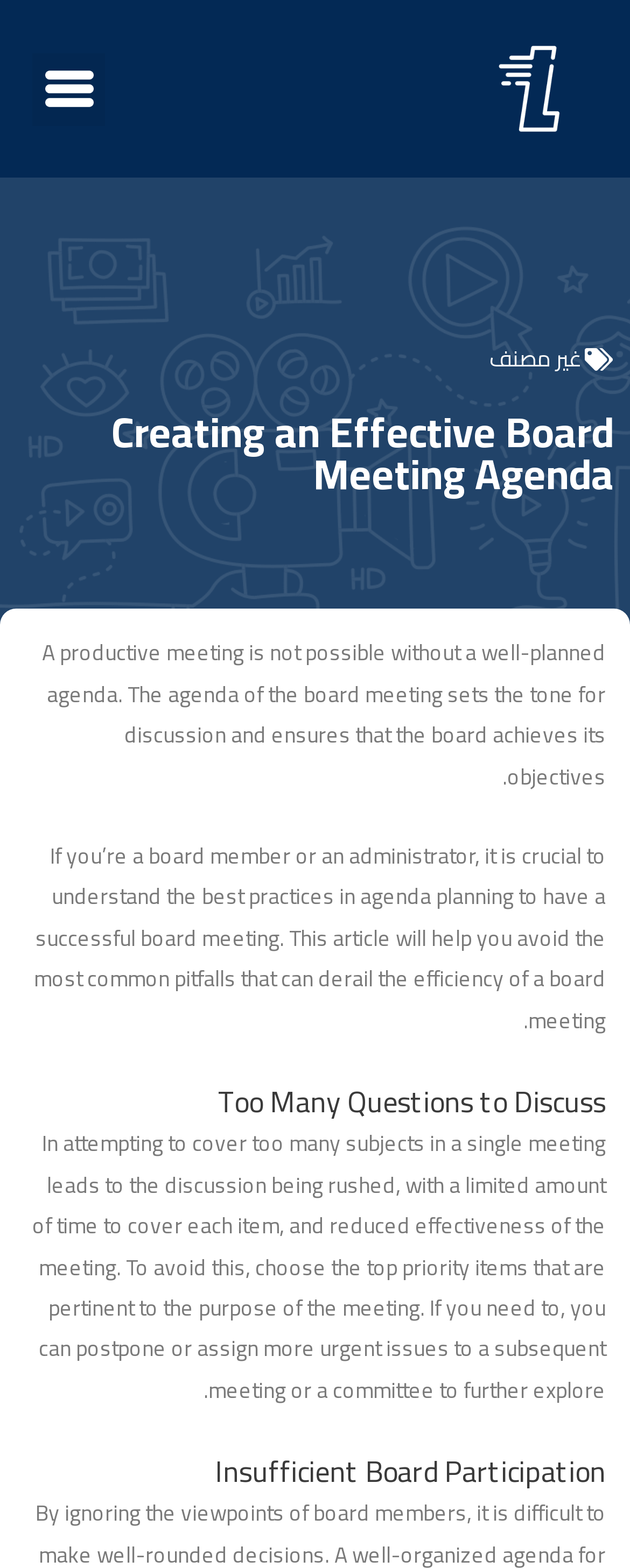Answer the question with a single word or phrase: 
What is the consequence of insufficient board participation?

Reduced effectiveness